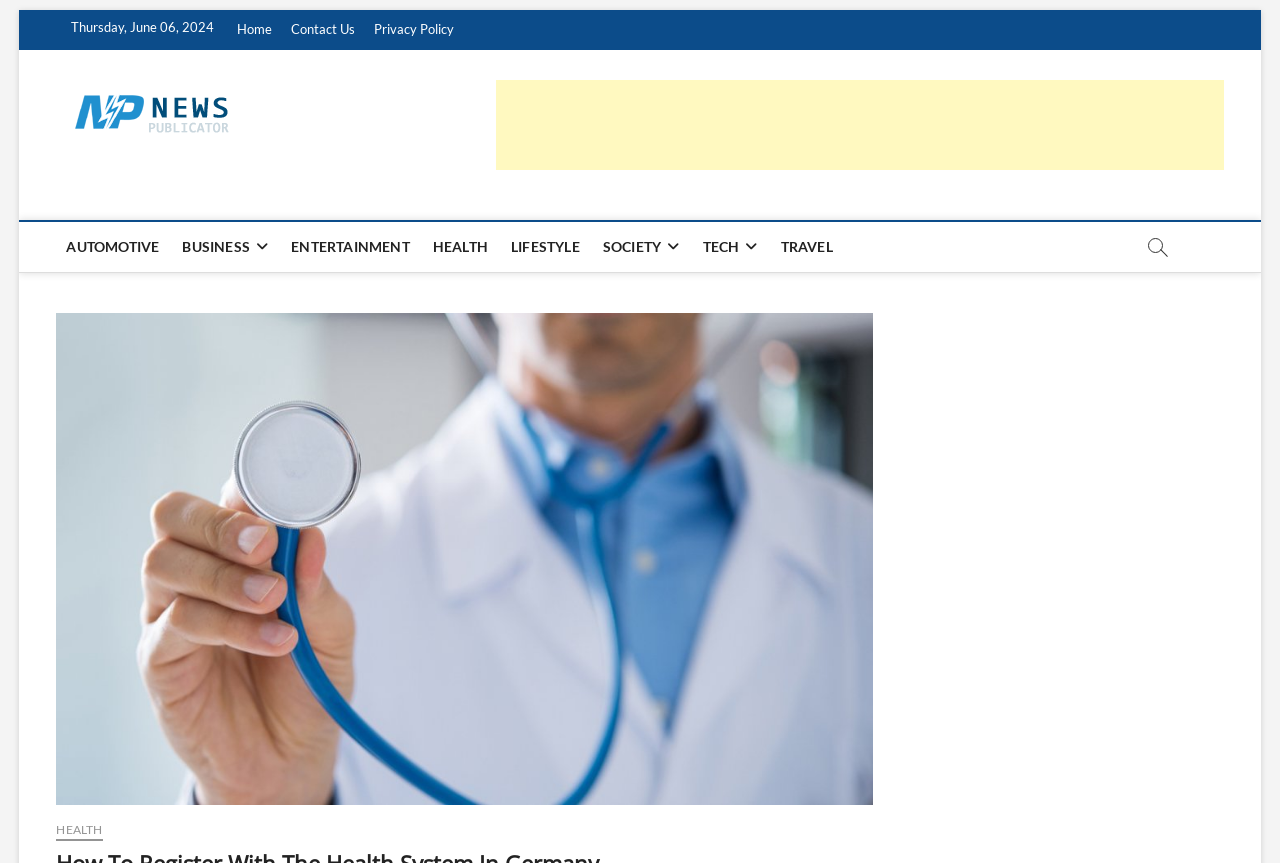Detail the various sections and features of the webpage.

This webpage is about registering with the health system in Germany, specifically targeting deportees, students, consultants, and international individuals. At the top-left corner, there is a "Skip to content" link. Next to it, the current date, "Thursday, June 06, 2024", is displayed. 

A topbar menu is located above the main content, containing links to "Home", "Contact Us", and "Privacy Policy". Below the topbar menu, the website's logo, "News Publicator", is displayed with an accompanying image. 

The main heading, "News Publicator", is centered at the top of the page, with a link to the same webpage. Below the heading, a section titled "LATEST TIPS & TRICKS" is displayed. 

On the right side of the page, an advertisement iframe is embedded. 

The main menu is located below the advertisement, featuring categories such as "AUTOMOTIVE", "BUSINESS", "ENTERTAINMENT", "HEALTH", "LIFESTYLE", "SOCIETY", "TECH", and "TRAVEL". 

A button with an accompanying figure is positioned at the bottom-right corner of the page, containing an image related to the article "How To Register With The Health System In Germany" and a link to the "HEALTH" category. 

A side sidebar is located on the right side of the page, below the main content.